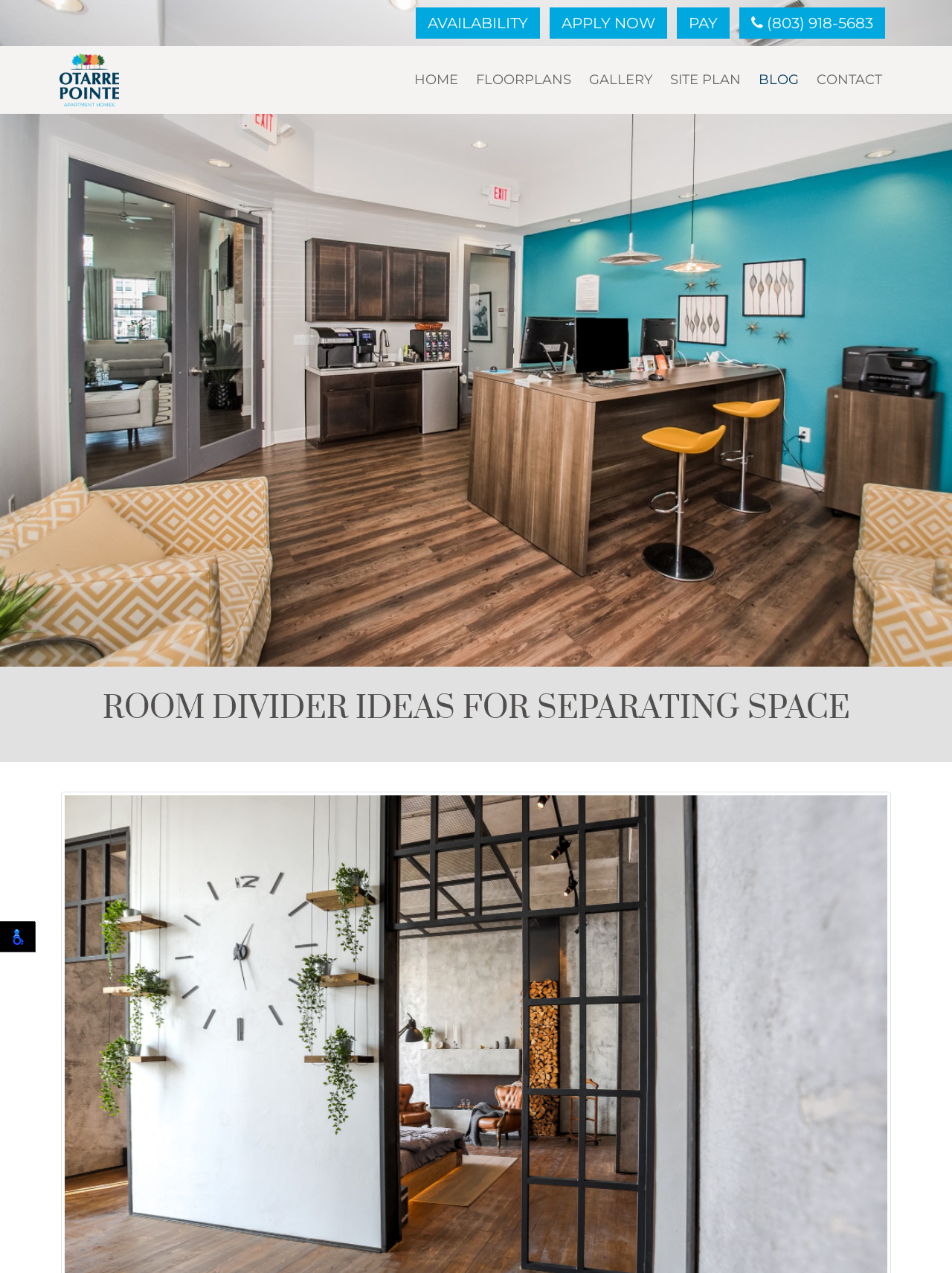Based on the image, please elaborate on the answer to the following question:
What is the position of the 'CONTACT' link?

I compared the y1 and y2 coordinates of the link elements in the top navigation bar and found that the 'CONTACT' link has the largest x2 coordinate, indicating that it is positioned at the rightmost side.